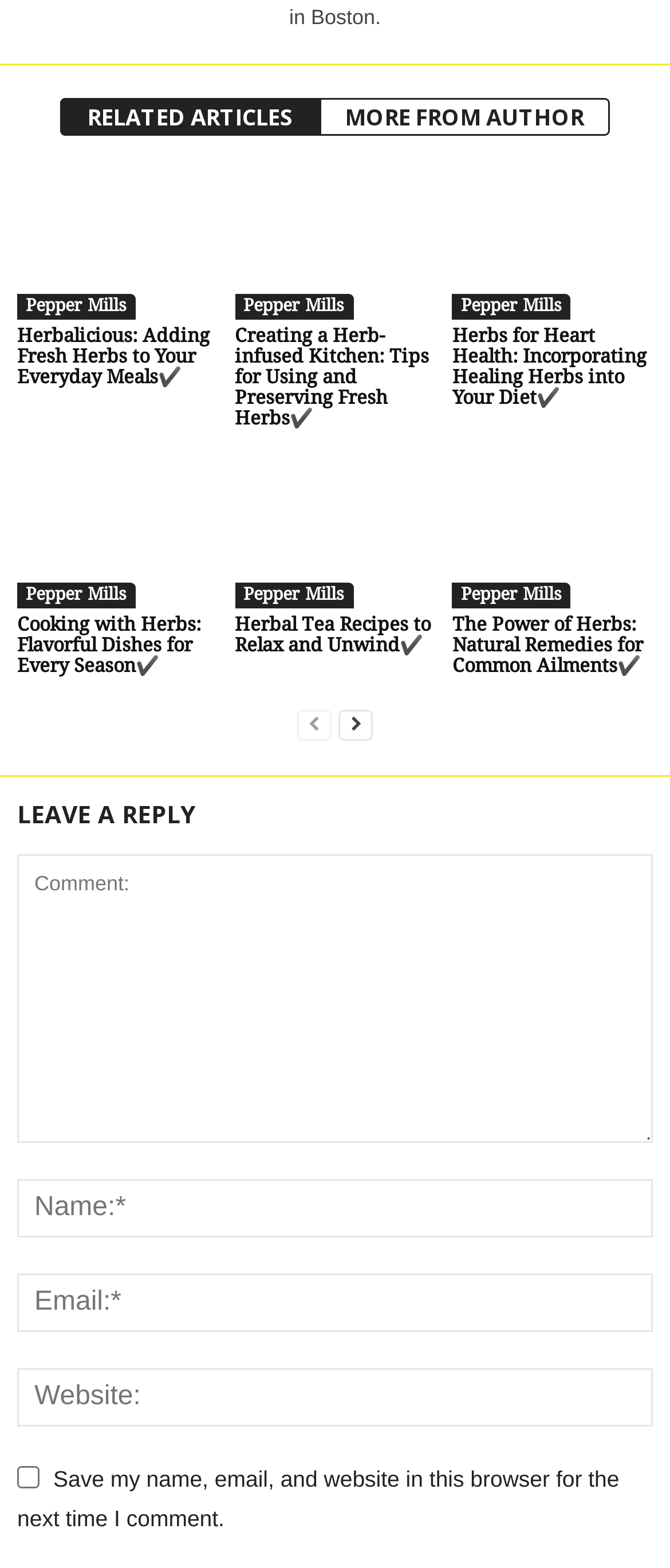Determine the bounding box coordinates for the region that must be clicked to execute the following instruction: "Click on 'Herbalicious: Adding Fresh Herbs to Your Everyday Meals'".

[0.026, 0.207, 0.313, 0.248]